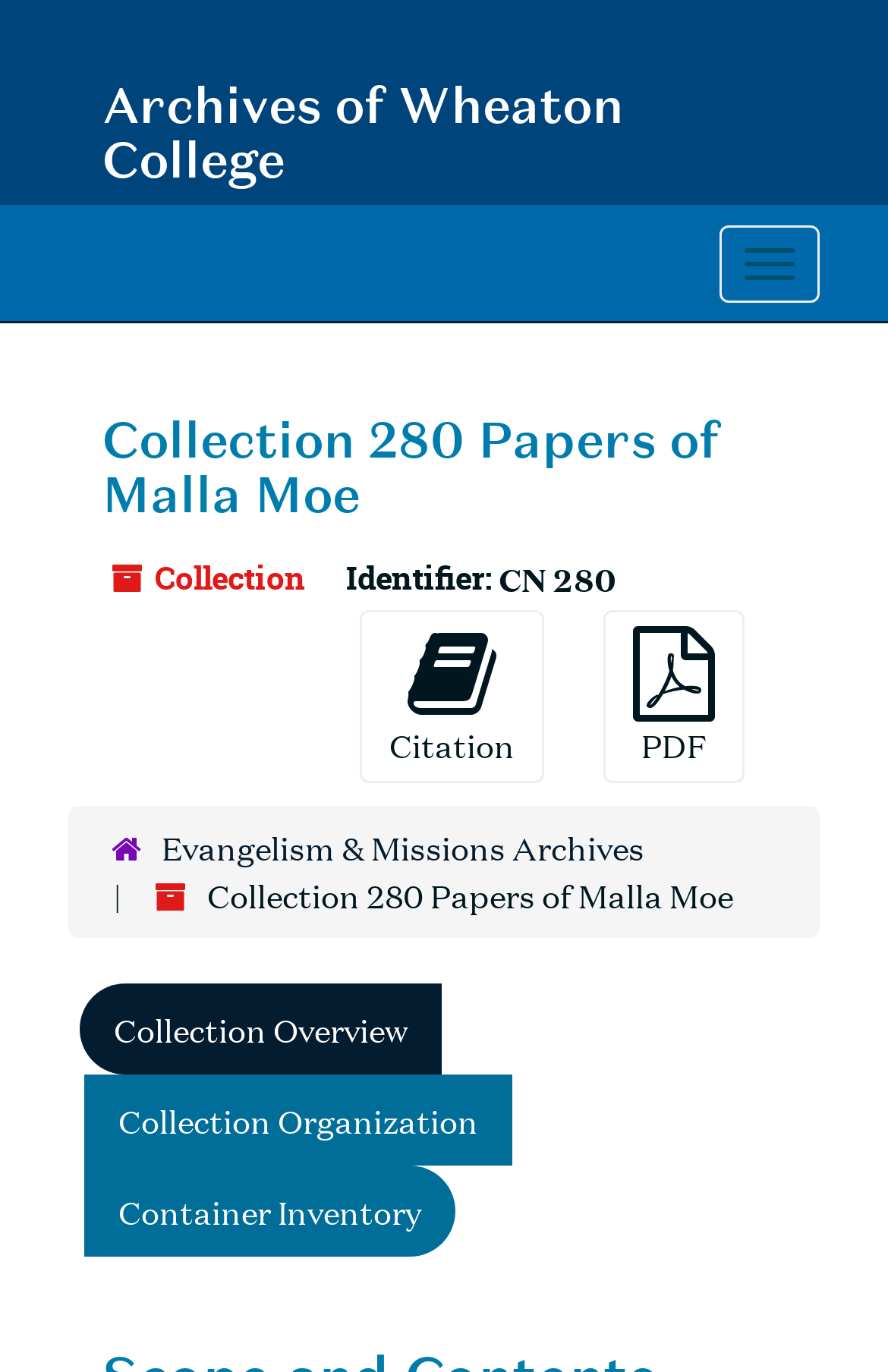Please find the bounding box coordinates of the clickable region needed to complete the following instruction: "Click on the Archives of Wheaton College link". The bounding box coordinates must consist of four float numbers between 0 and 1, i.e., [left, top, right, bottom].

[0.115, 0.053, 0.703, 0.141]